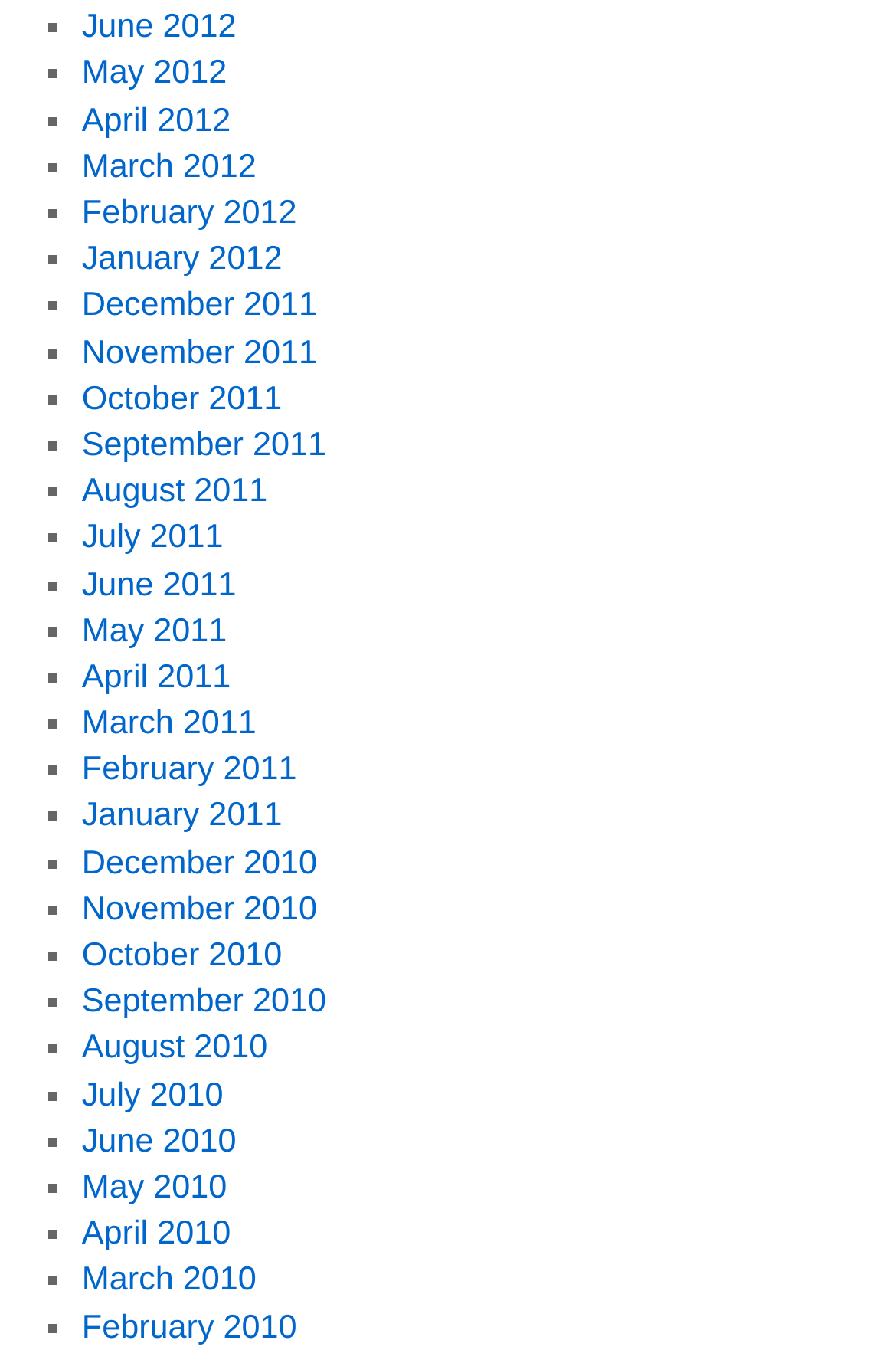Please reply to the following question using a single word or phrase: 
What is the pattern of the list?

Monthly archives